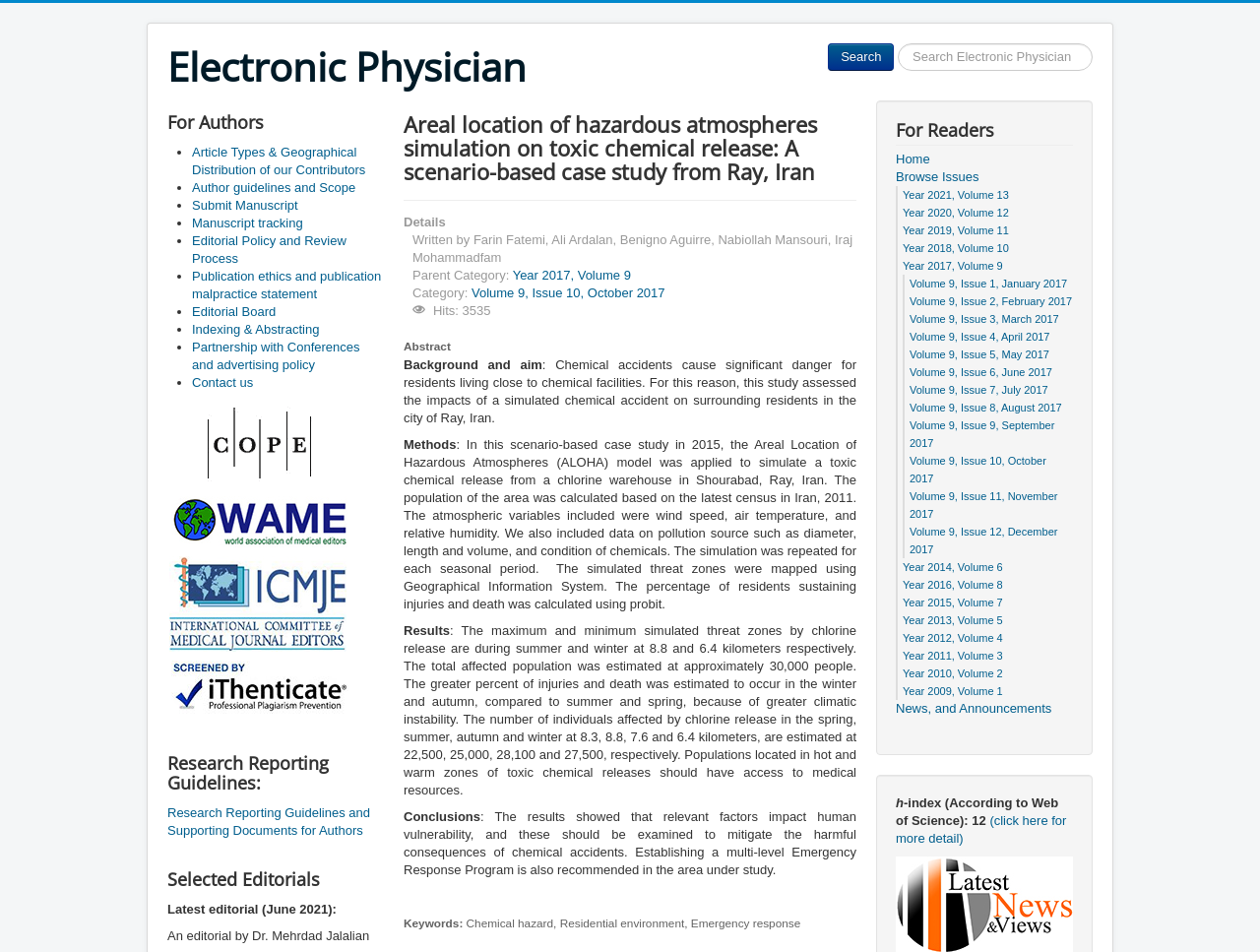What is the purpose of the ALOHA model?
Refer to the image and offer an in-depth and detailed answer to the question.

The ALOHA model is used to simulate a toxic chemical release from a chlorine warehouse in Shourabad, Ray, Iran, as mentioned in the 'Methods' section of the article.